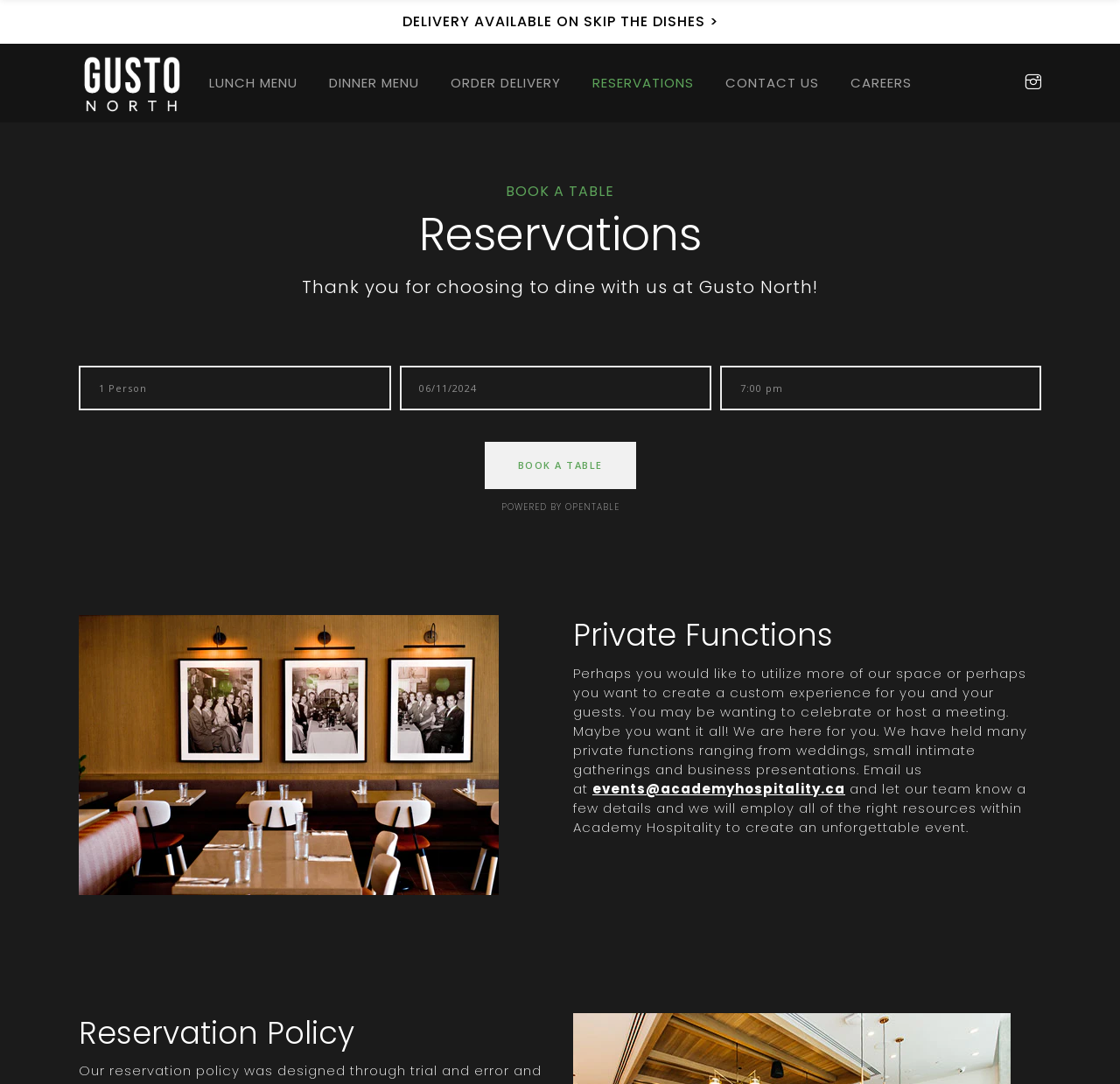Please provide the bounding box coordinates for the UI element as described: "alt="Logo"". The coordinates must be four floats between 0 and 1, represented as [left, top, right, bottom].

[0.071, 0.044, 0.166, 0.109]